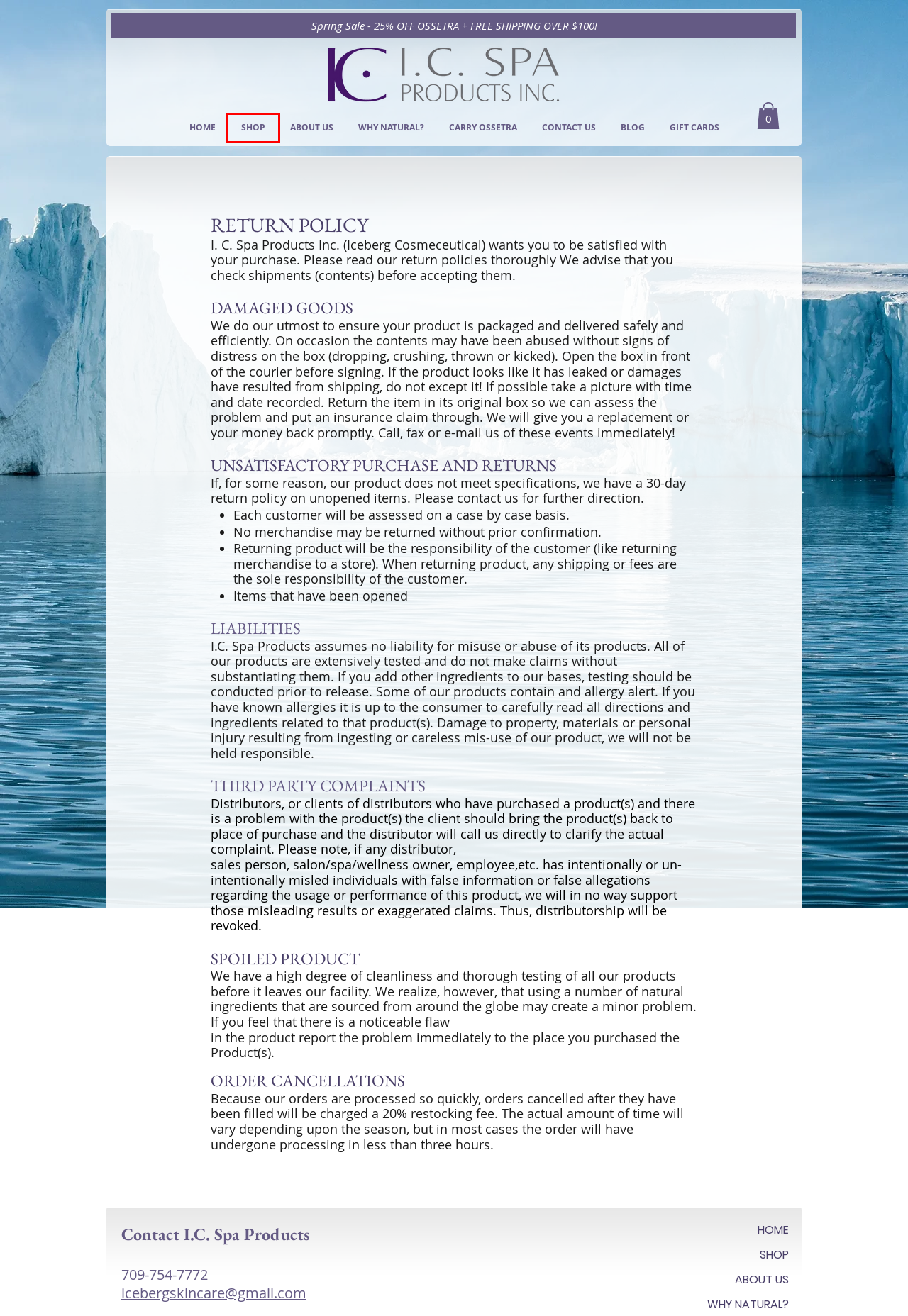Consider the screenshot of a webpage with a red bounding box and select the webpage description that best describes the new page that appears after clicking the element inside the red box. Here are the candidates:
A. Blog | Ossetra Wondrous Earth
B. Why Natural? | Ossetra Wondrous Earth
C. Cart Page | Ossetra
D. Contact Us | Ossetra Wondrous Earth
E. Ossetra Wondrous Earth | Pure Natural Ingredients From Earth
F. About Us | Ossetra Wondrous Earth
G. Shop | Ossetra Wondrous Earth
H. Carry Our Brand | Ossetra Wondrous Earth

G